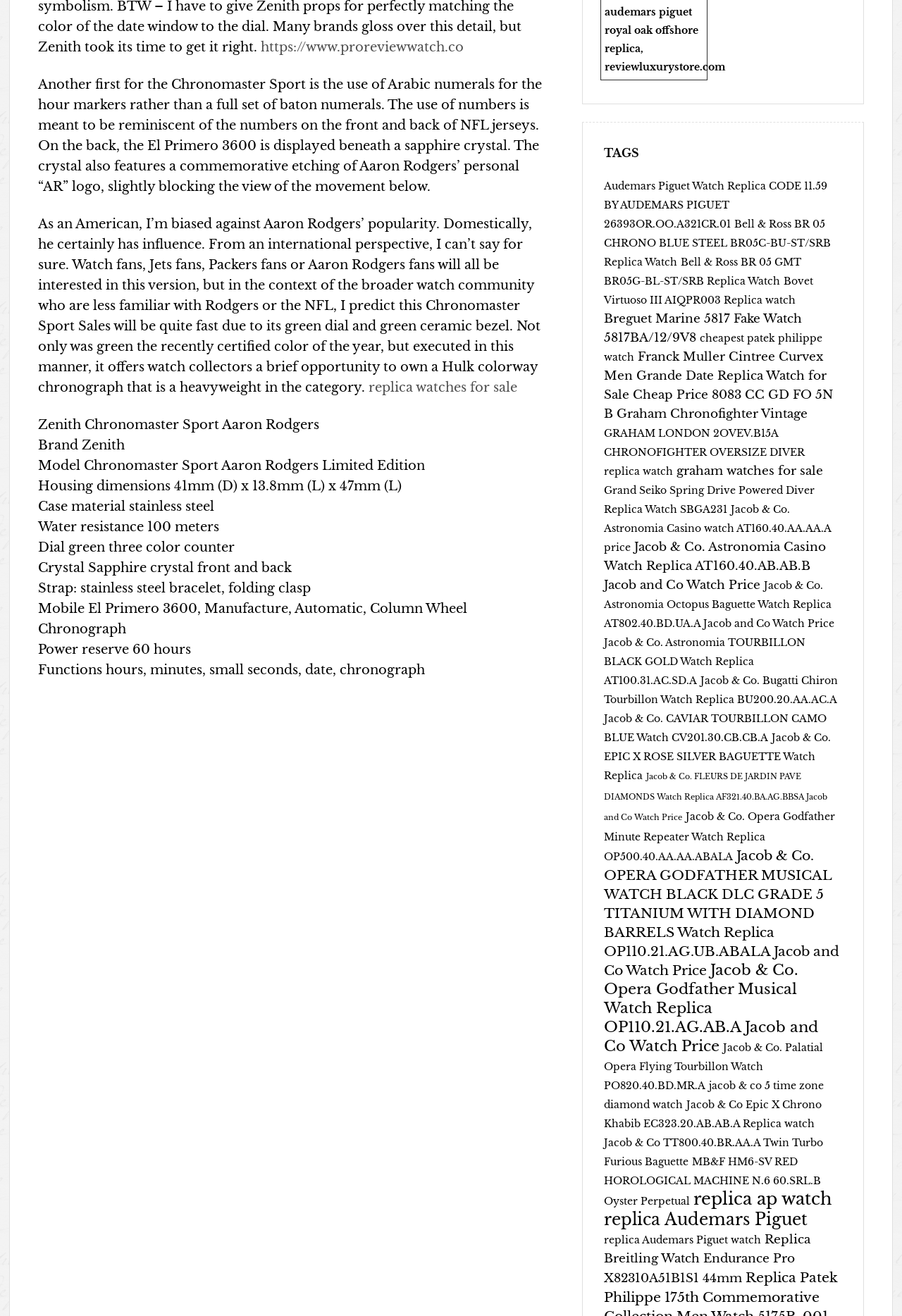What does this website sell?
Refer to the image and provide a concise answer in one word or phrase.

Watches